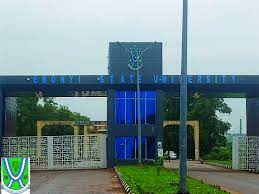Answer the question with a single word or phrase: 
What is the purpose of the image?

To announce admission list